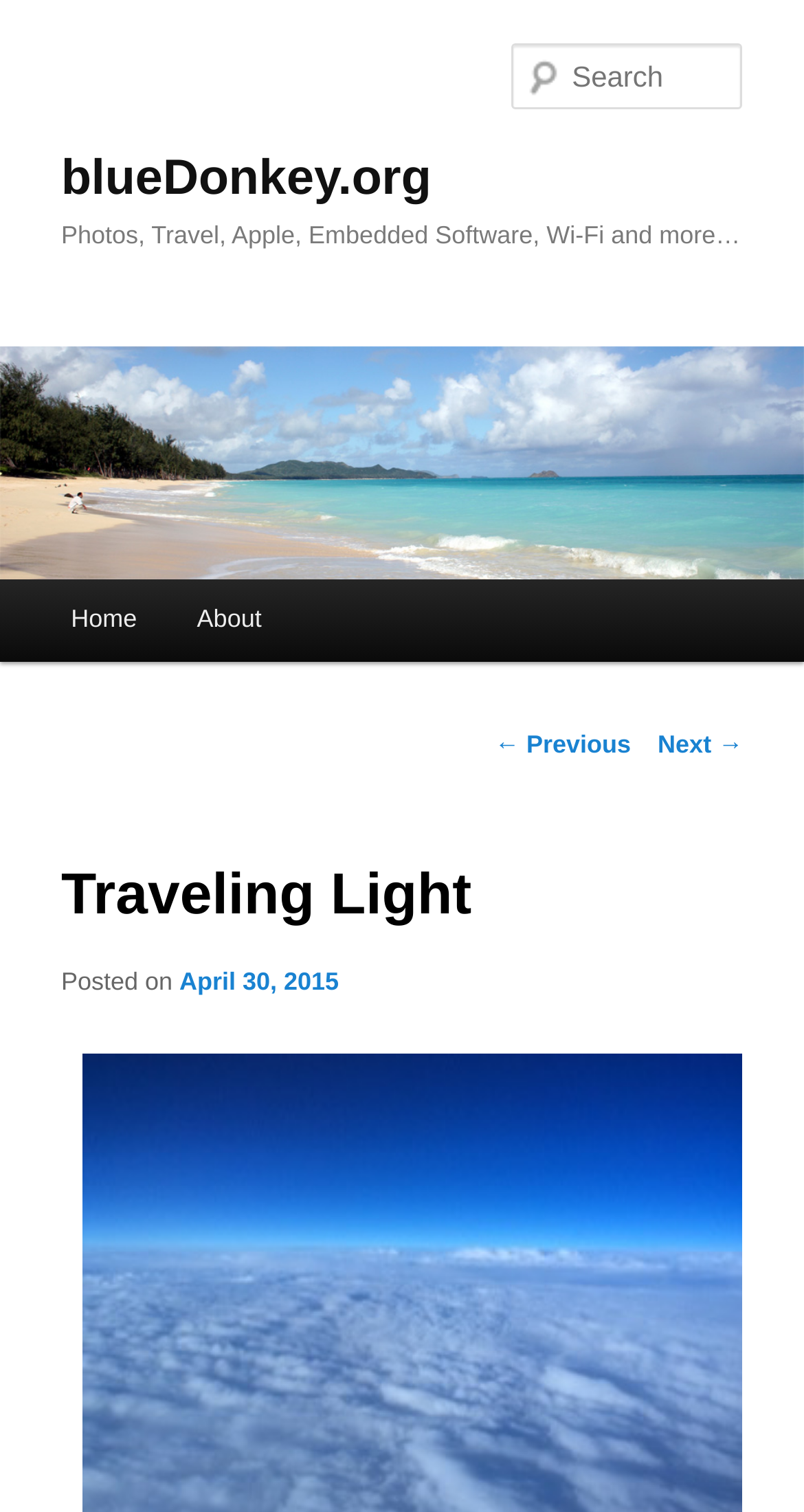What is the name of the website?
Respond to the question with a single word or phrase according to the image.

blueDonkey.org